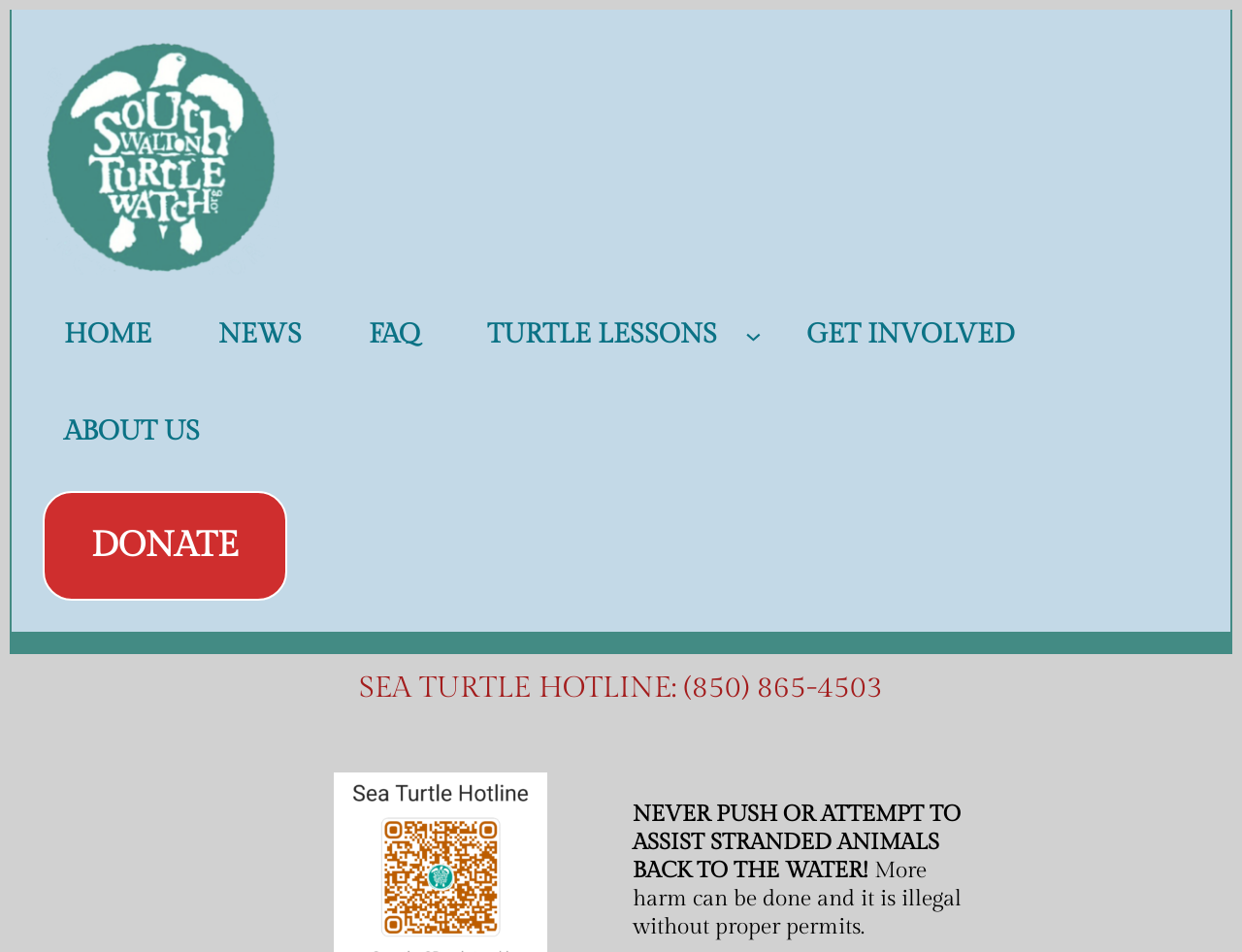Show the bounding box coordinates for the HTML element as described: "ABOUT US".

[0.034, 0.415, 0.179, 0.492]